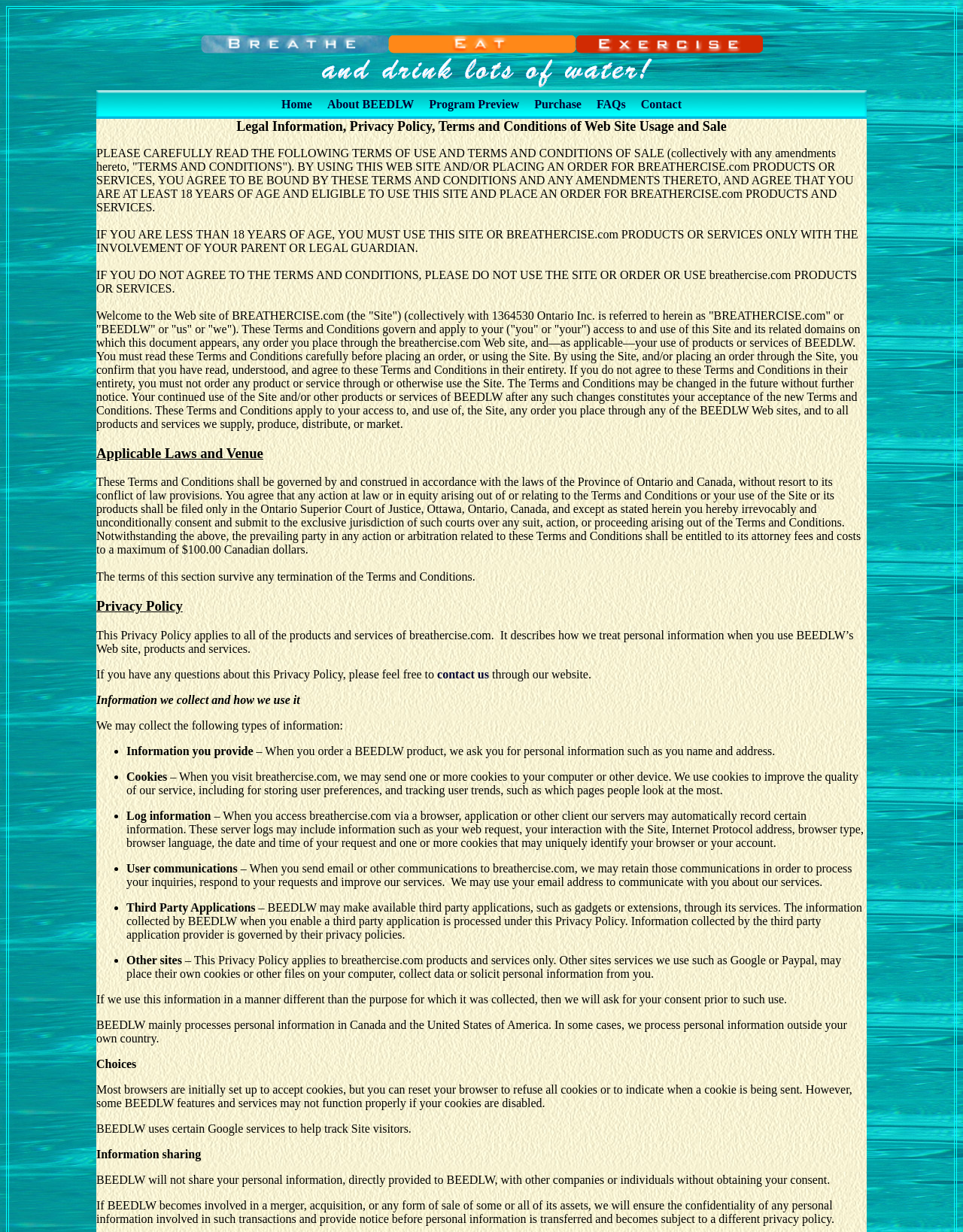Answer the following query with a single word or phrase:
How many images are on the top row?

3